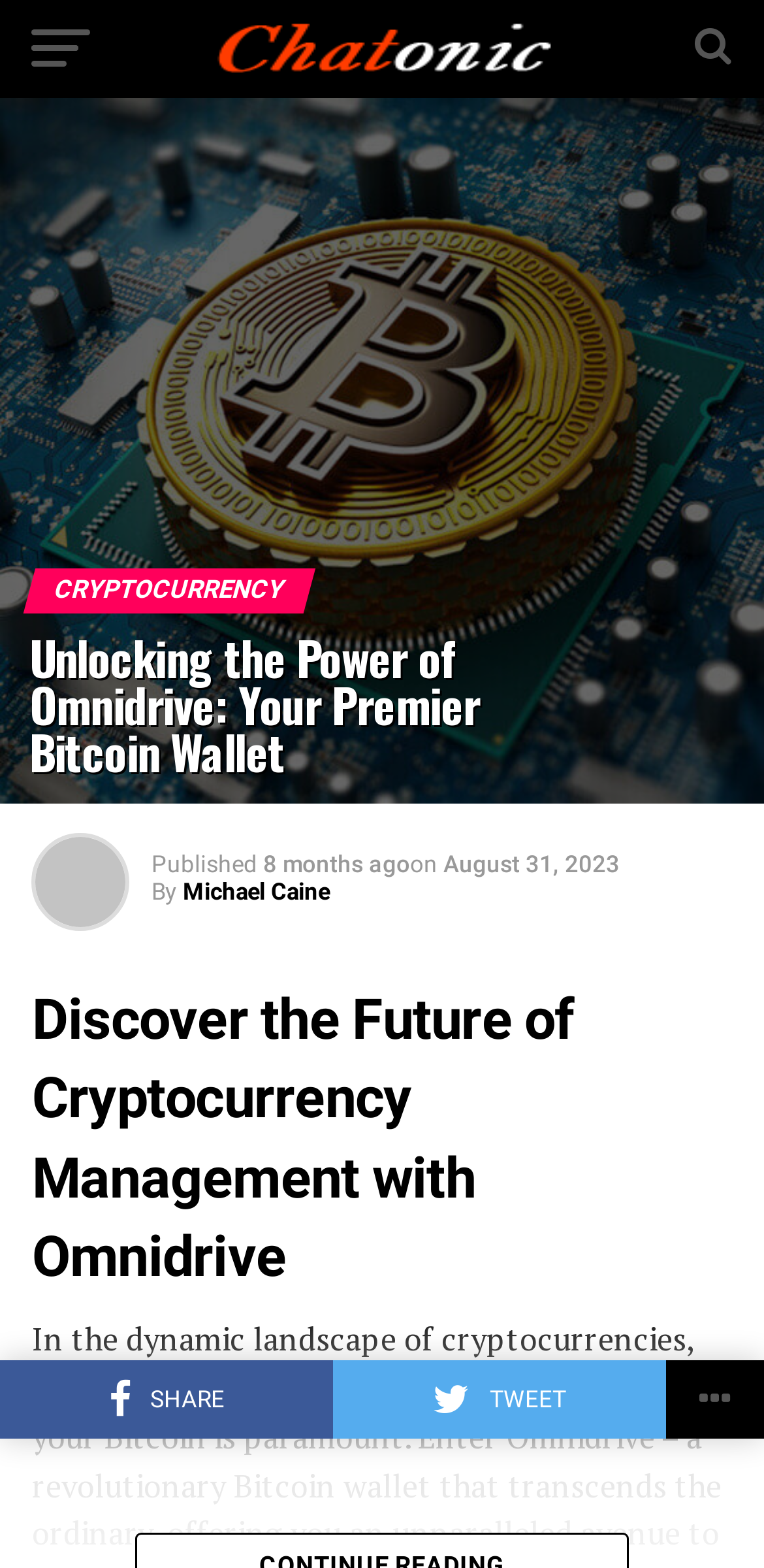Identify the primary heading of the webpage and provide its text.

Unlocking the Power of Omnidrive: Your Premier Bitcoin Wallet